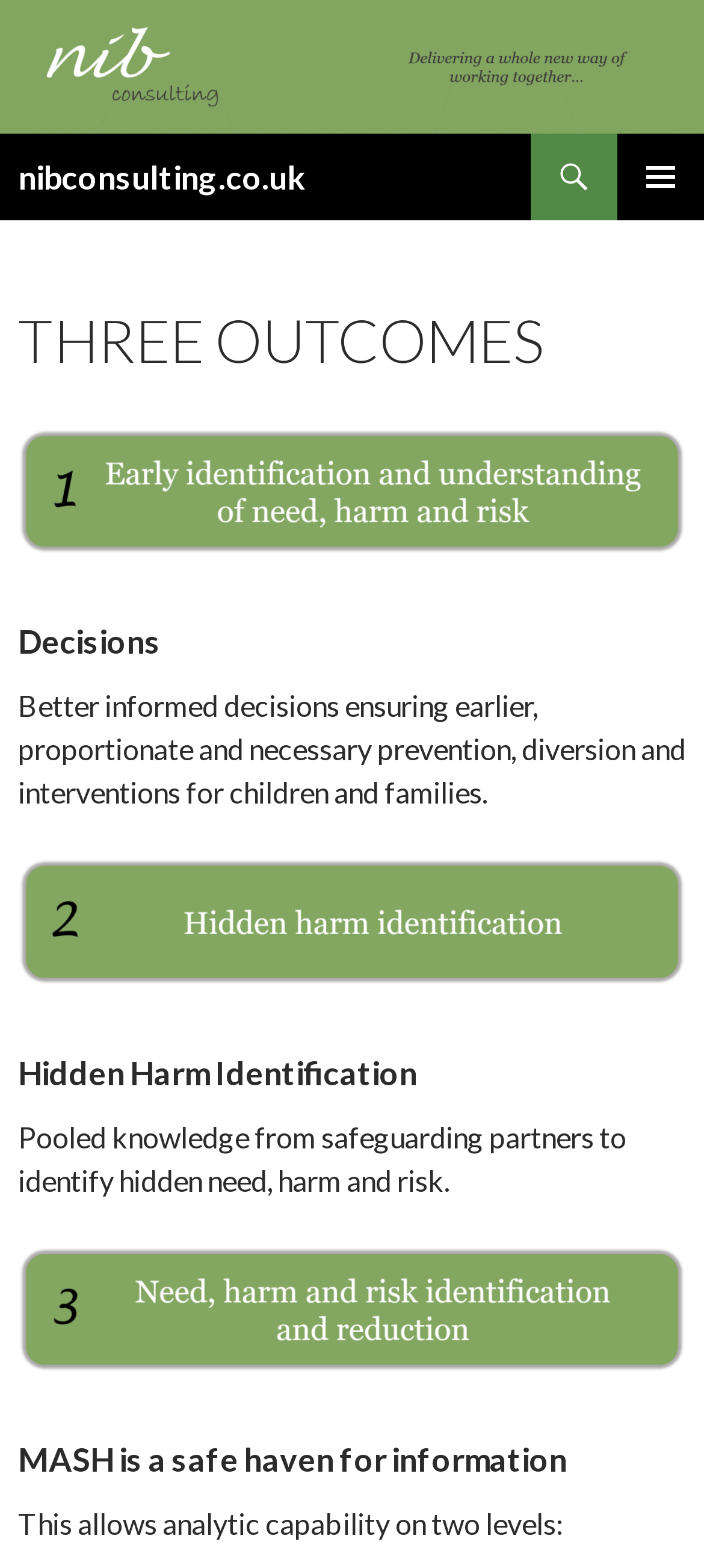Illustrate the webpage thoroughly, mentioning all important details.

The webpage is about "Three Outcomes" and appears to be related to child safeguarding and family support. At the top left corner, there is a logo of "nibconsulting.co.uk" with a link to the website. Next to the logo, there is a heading with the same text. 

On the top right corner, there are three links: "Search", a button labeled "PRIMARY MENU", and a "SKIP TO CONTENT" link. 

Below the top section, there is a main header section with a large heading "THREE OUTCOMES" centered at the top. 

Under the main header, there are three sections with headings: "Decisions", "Hidden Harm Identification", and "MASH is a safe haven for information". Each section has a brief descriptive text below the heading. The "Decisions" section describes ensuring better-informed decisions for children and families. The "Hidden Harm Identification" section explains pooling knowledge from safeguarding partners to identify hidden need, harm, and risk. The "MASH is a safe haven for information" section mentions analytic capability on two levels.